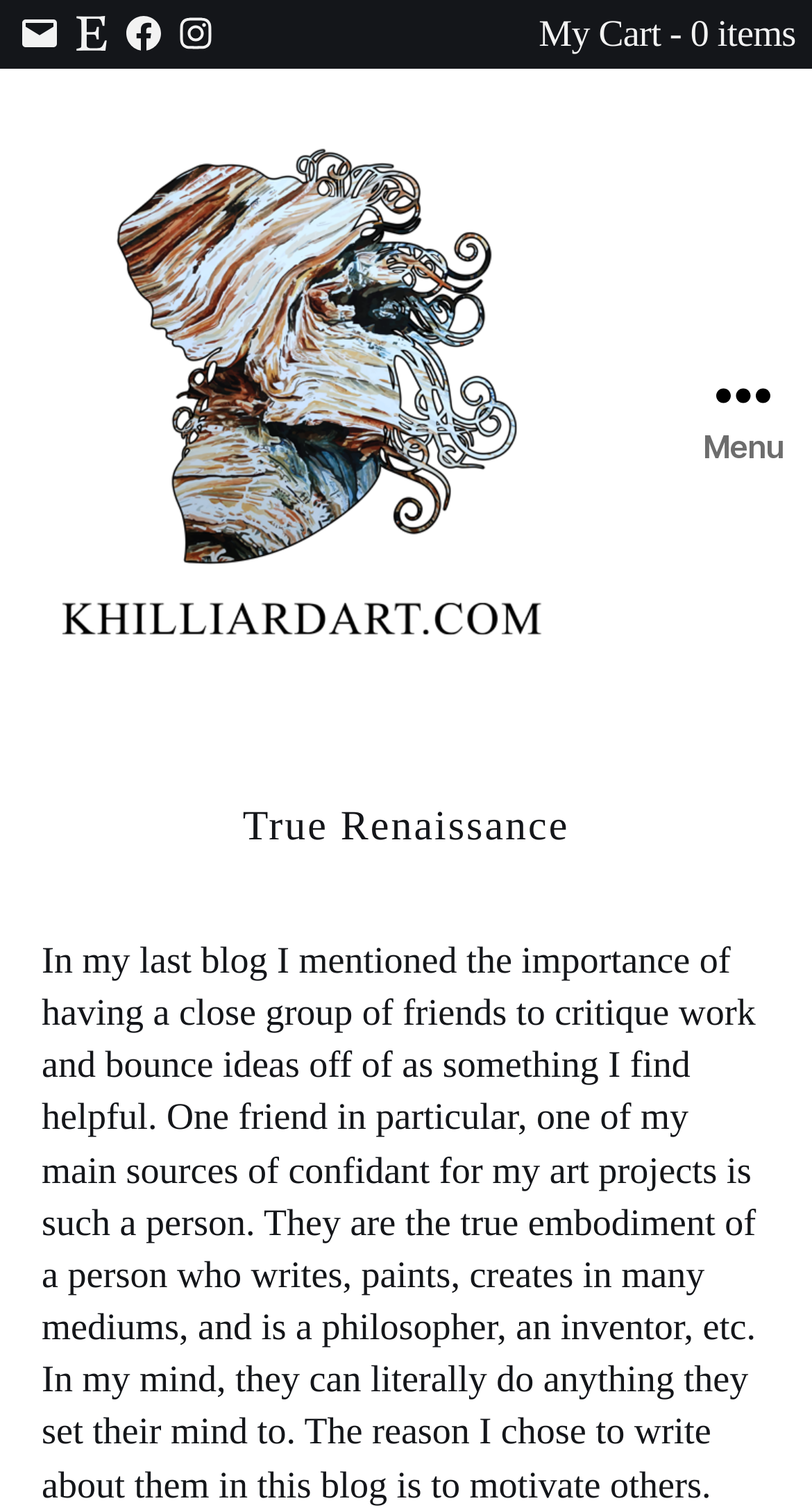Bounding box coordinates should be in the format (top-left x, top-left y, bottom-right x, bottom-right y) and all values should be floating point numbers between 0 and 1. Determine the bounding box coordinate for the UI element described as: Instagram

[0.215, 0.008, 0.266, 0.036]